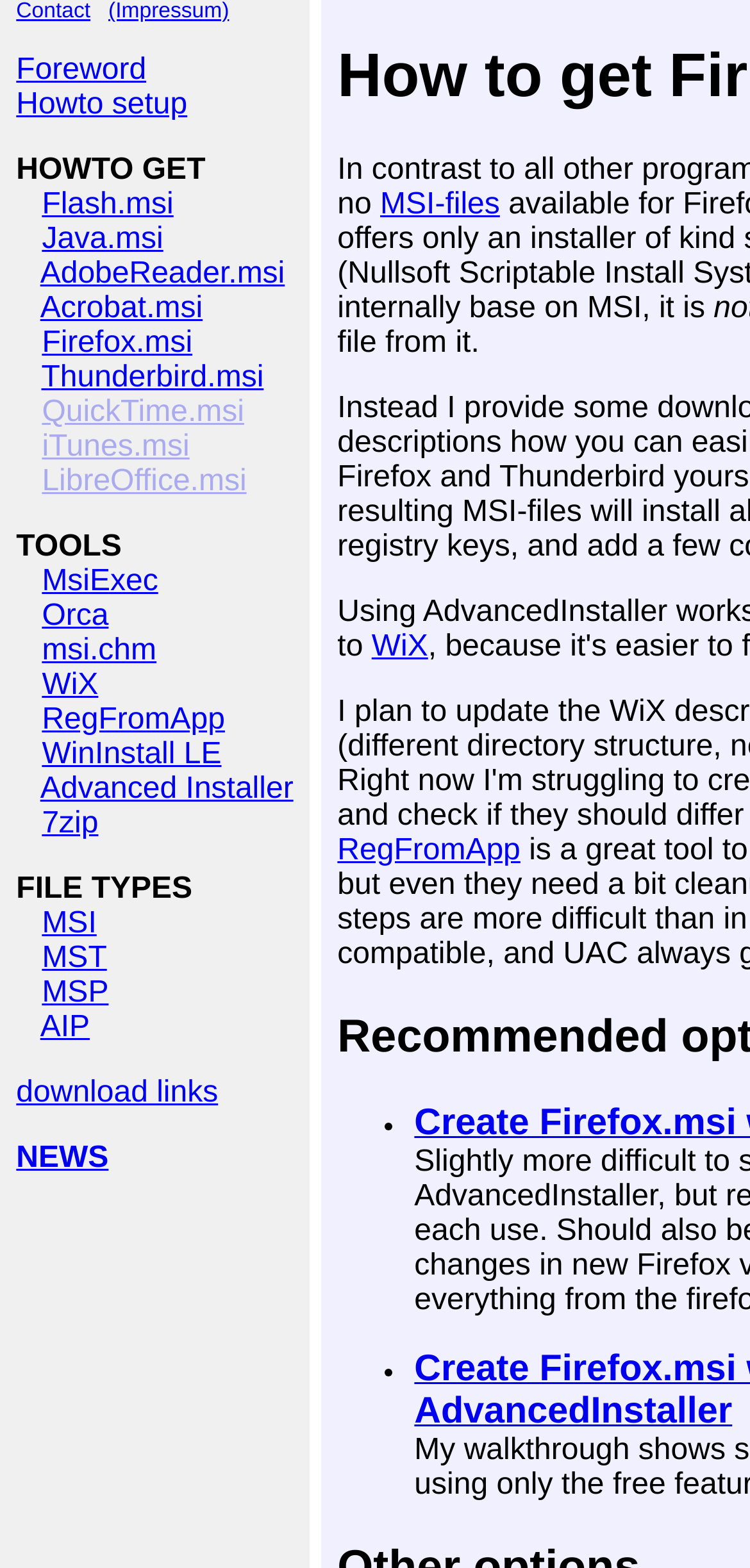What is the main topic of this webpage?
Using the image, respond with a single word or phrase.

Firefox.msi